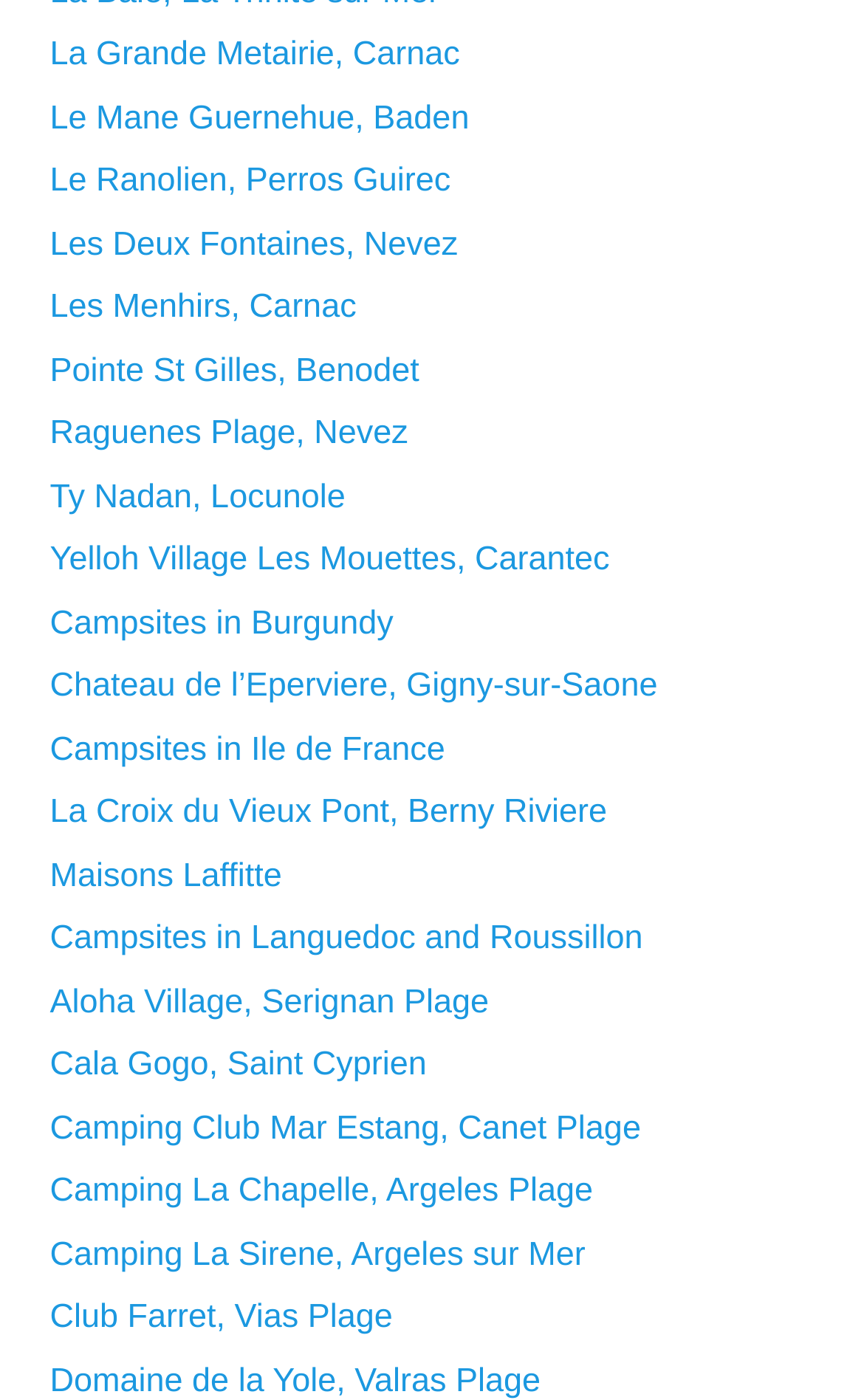Specify the bounding box coordinates of the element's area that should be clicked to execute the given instruction: "Go to Domaine de la Yole, Valras Plage". The coordinates should be four float numbers between 0 and 1, i.e., [left, top, right, bottom].

[0.058, 0.973, 0.626, 1.0]